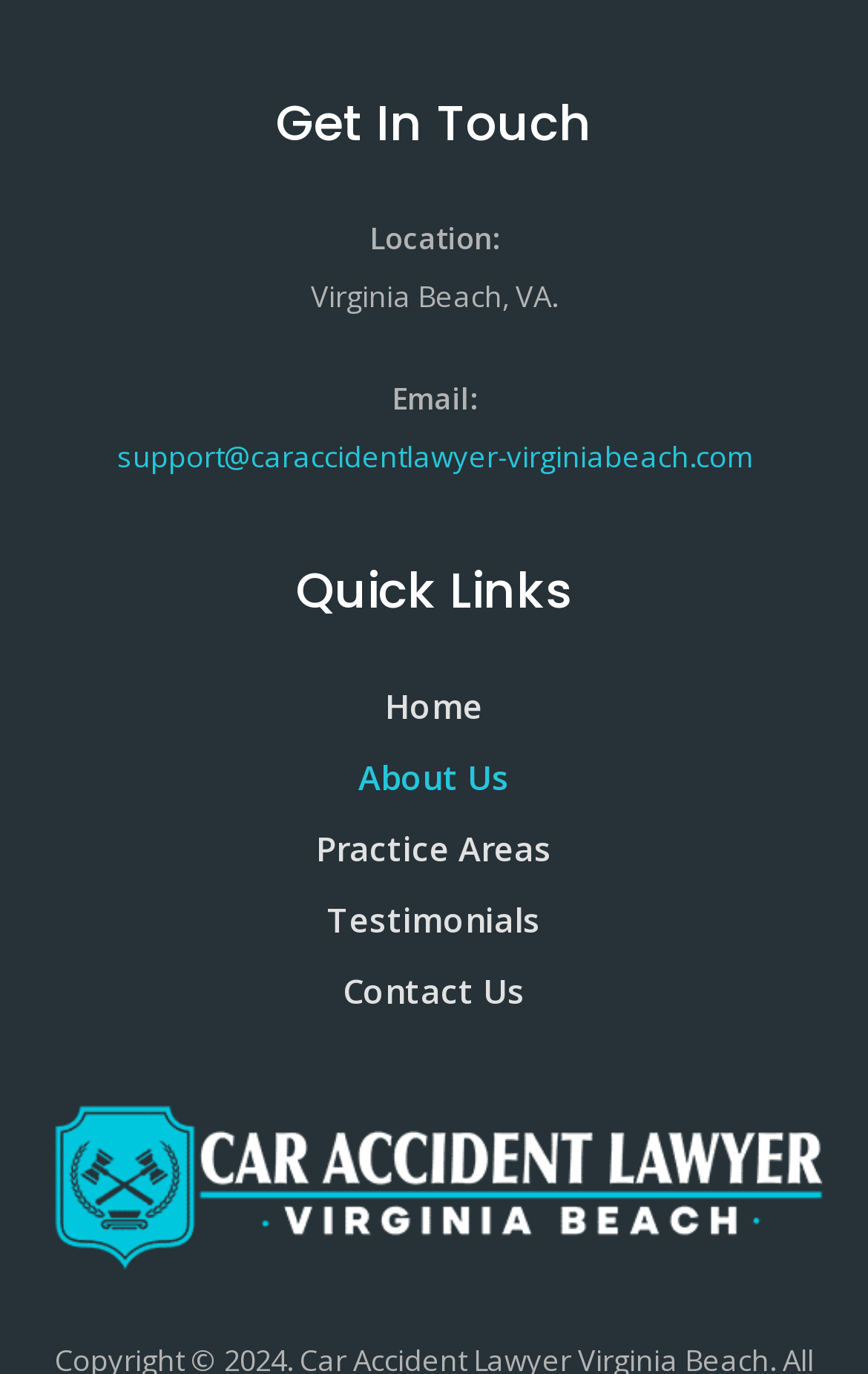What is the email address to contact the law office?
Using the image as a reference, answer the question with a short word or phrase.

support@caraccidentlawyer-virginiabeach.com